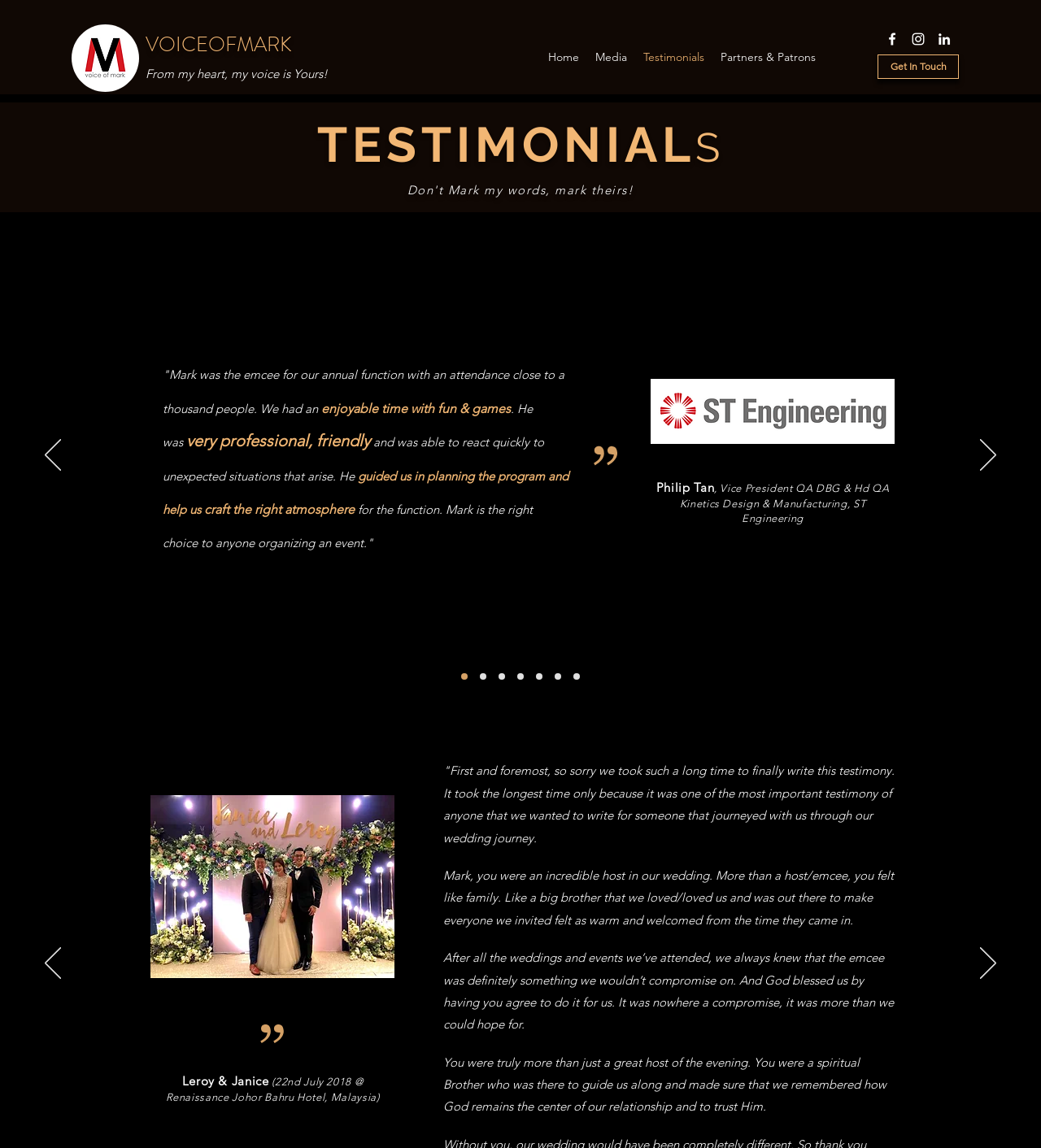Offer a meticulous caption that includes all visible features of the webpage.

This webpage is about VoiceOfMark, a profile showcasing testimonials from clients who have worked with Mark, an emcee and host. At the top left corner, there is a logo of VoiceOfMark, accompanied by the text "VOICEOFMARK" and a tagline "From my heart, my voice is Yours!". 

Below the logo, there is a navigation menu with links to different sections of the website, including "Home", "Media", "Testimonials", and "Partners & Patrons". To the right of the navigation menu, there are social media links to Facebook, Instagram, and LinkedIn.

The main content of the webpage is a slideshow of testimonials from clients, with navigation buttons to move to the previous or next slide. Each slide contains a quote from a client, along with their name and title. The quotes are praising Mark's professionalism, friendliness, and ability to create a warm atmosphere at events. 

One of the slides features a quote from Philip Tan, Vice President QA DBG & Hd QA Kinetics Design & Manufacturing, ST Engineering, with a logo of ST Engineering next to his name. Another slide has a quote from Leroy and Janice, who got married on July 22, 2018, at Renaissance Johor Bahru Hotel, Malaysia, with a photo of the couple.

At the bottom of the webpage, there is a link to "Get In Touch" and a call-to-action to mark others' words, rather than the website owner's.